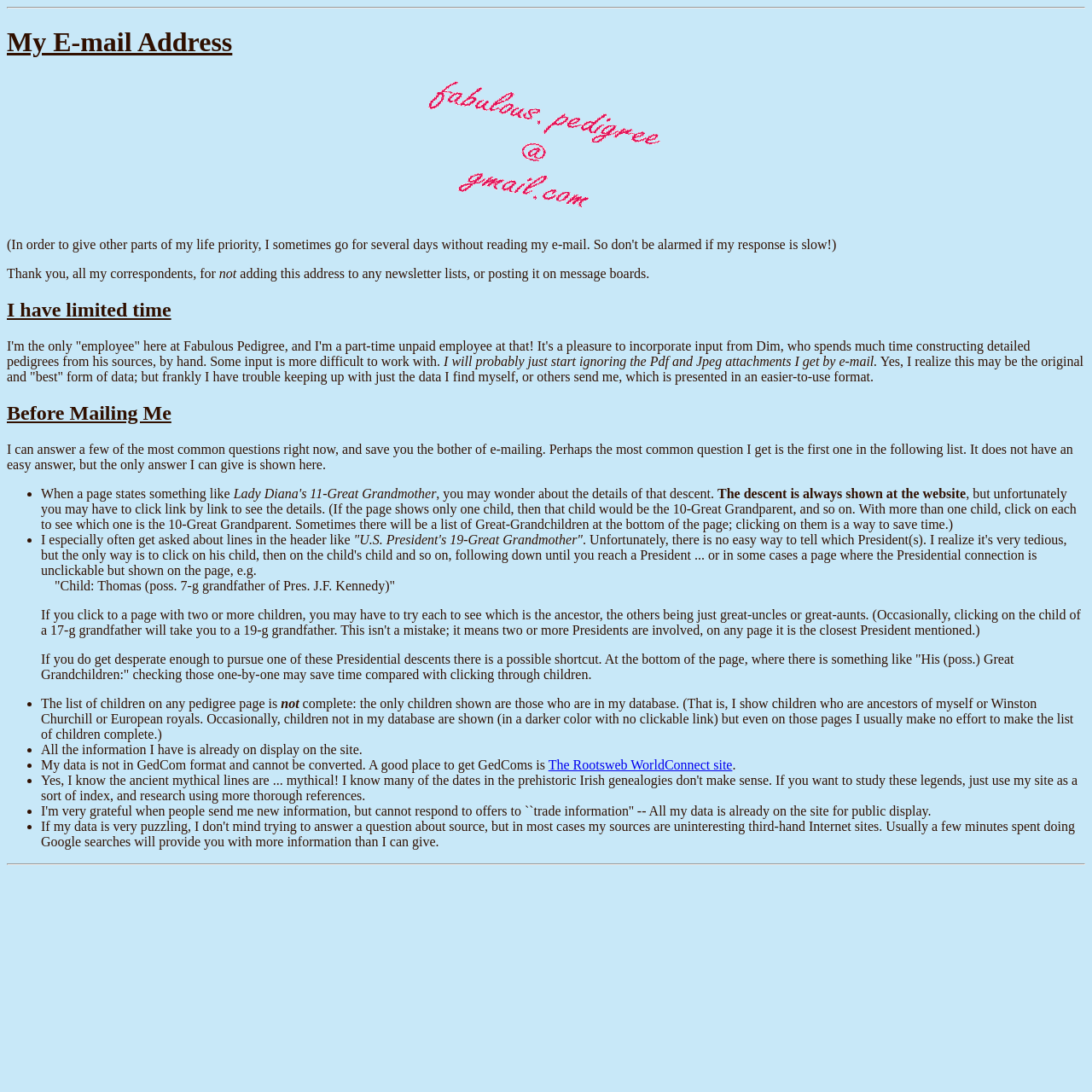Ascertain the bounding box coordinates for the UI element detailed here: "The Rootsweb WorldConnect site". The coordinates should be provided as [left, top, right, bottom] with each value being a float between 0 and 1.

[0.502, 0.693, 0.671, 0.707]